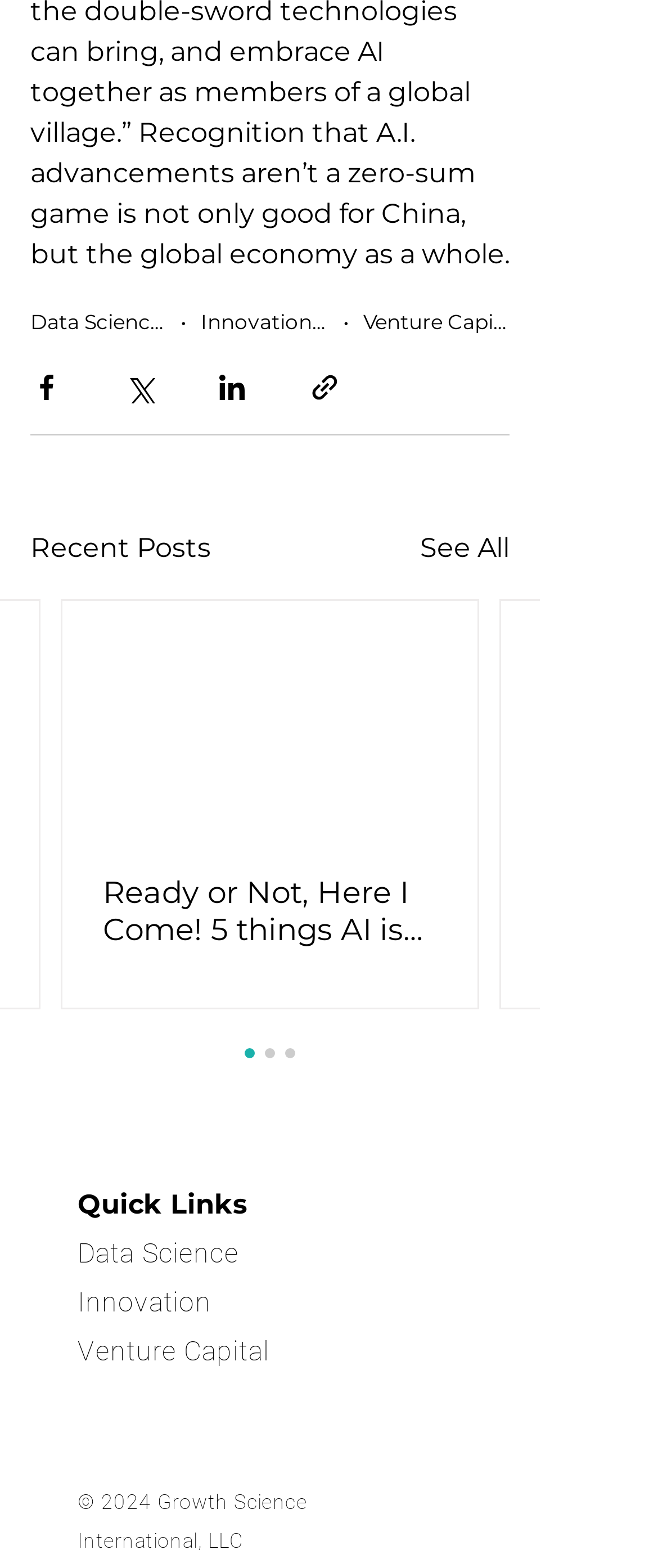Find the bounding box coordinates of the element you need to click on to perform this action: 'Share via Facebook'. The coordinates should be represented by four float values between 0 and 1, in the format [left, top, right, bottom].

[0.046, 0.237, 0.095, 0.257]